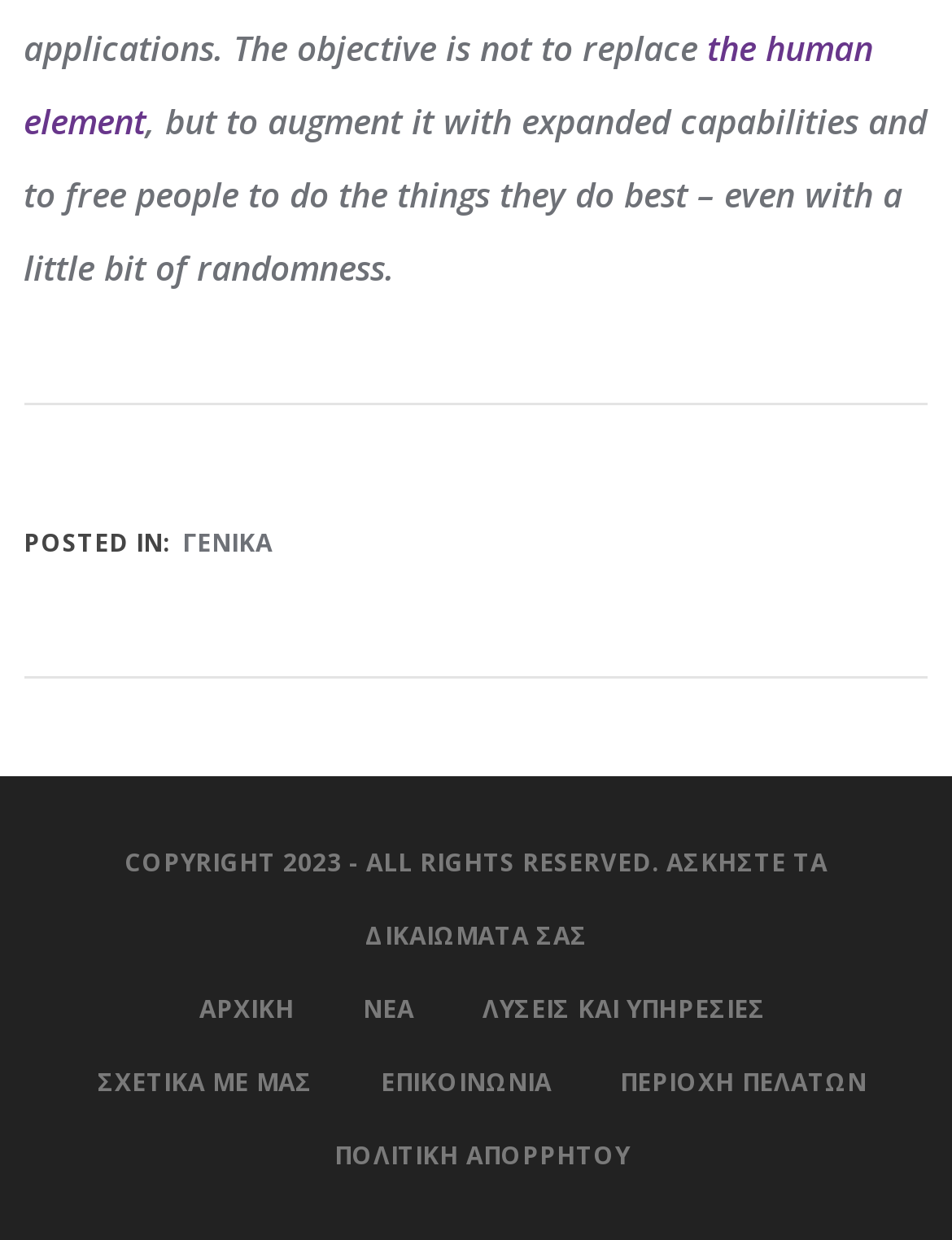Determine the bounding box coordinates of the clickable region to follow the instruction: "read the latest news".

[0.381, 0.8, 0.435, 0.827]